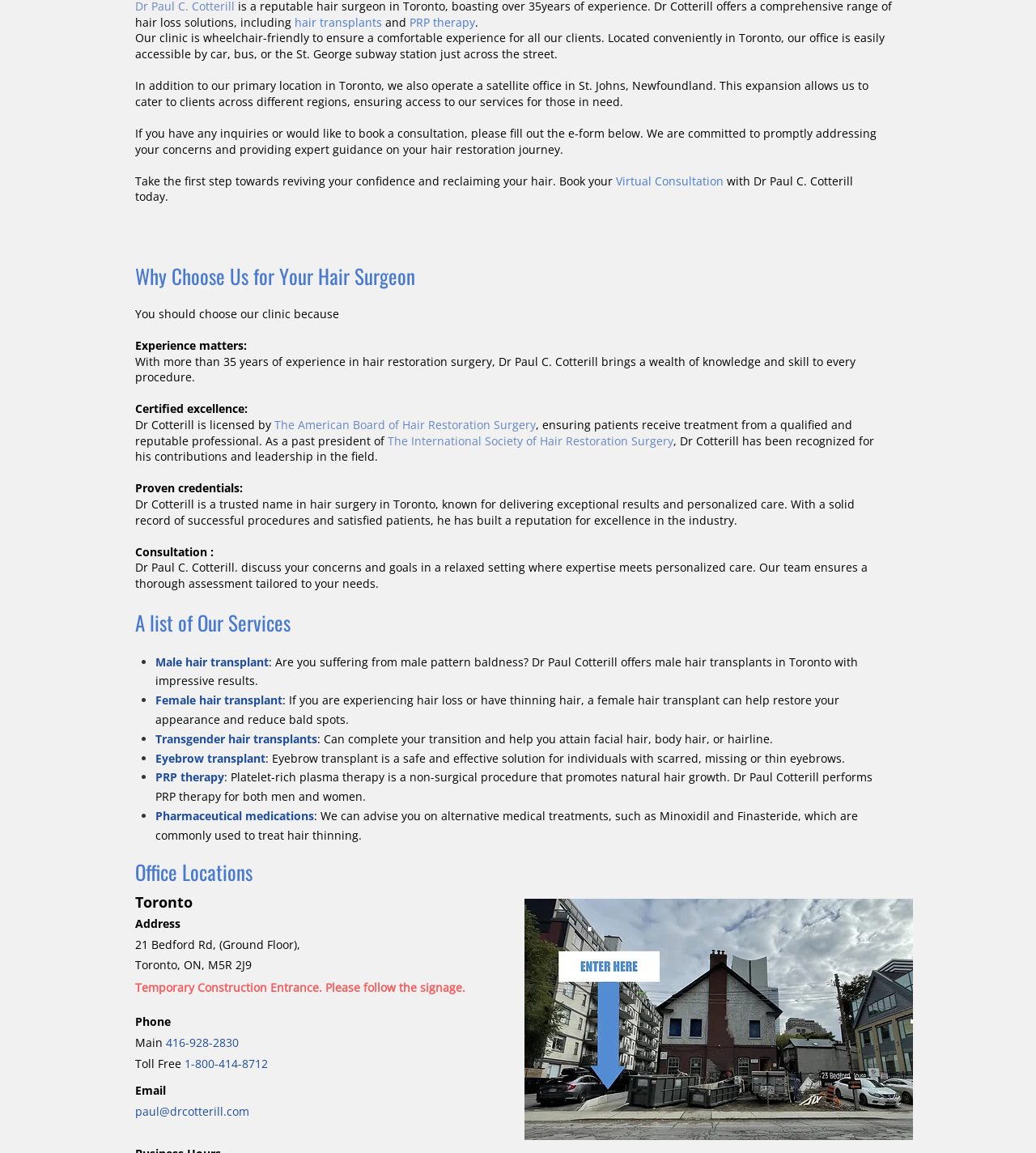Extract the bounding box coordinates of the UI element described by: "1-800-414-8712". The coordinates should include four float numbers ranging from 0 to 1, e.g., [left, top, right, bottom].

[0.178, 0.92, 0.259, 0.927]